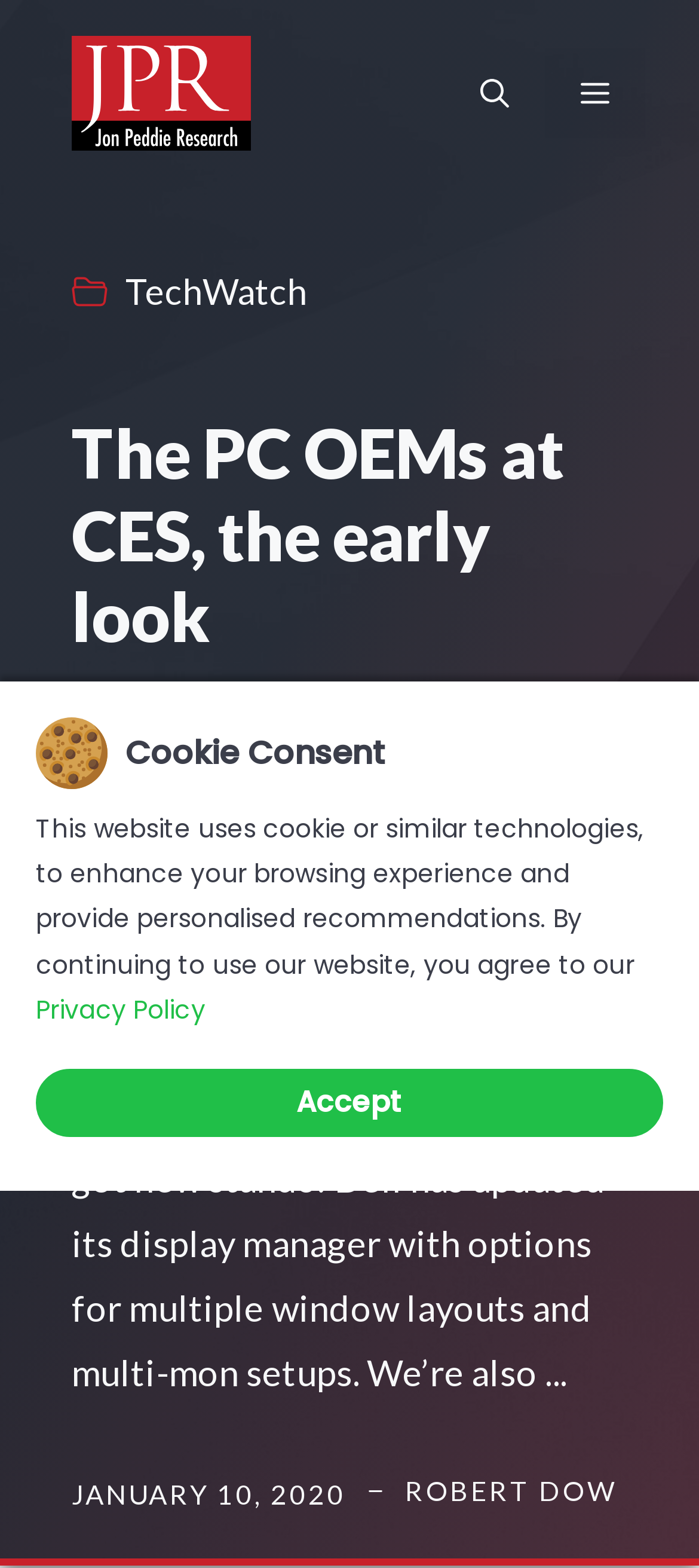What is the name of the research organization?
Refer to the image and provide a one-word or short phrase answer.

Jon Peddie Research